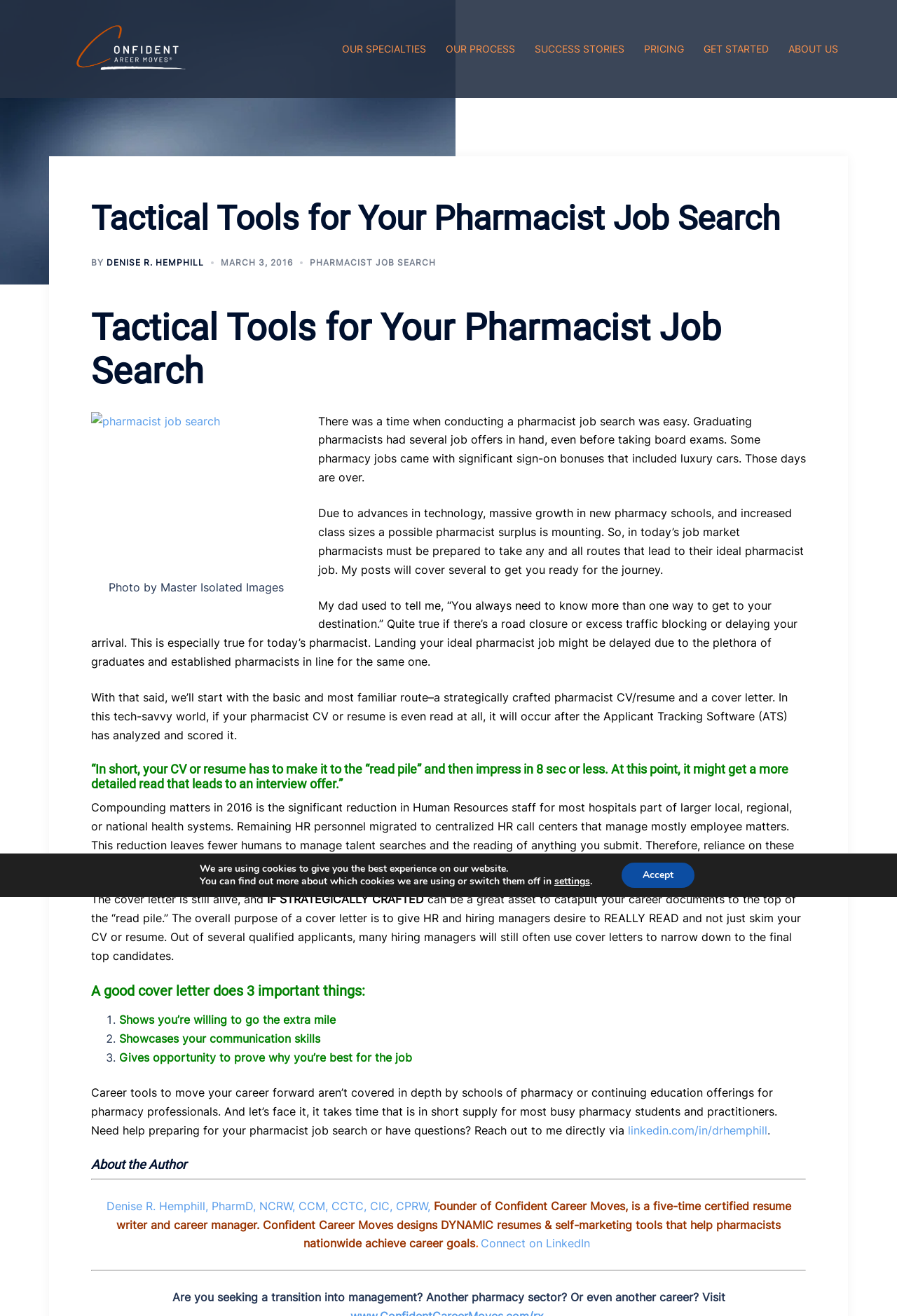Can you specify the bounding box coordinates of the area that needs to be clicked to fulfill the following instruction: "Visit the 'ABOUT US' page"?

[0.879, 0.031, 0.934, 0.044]